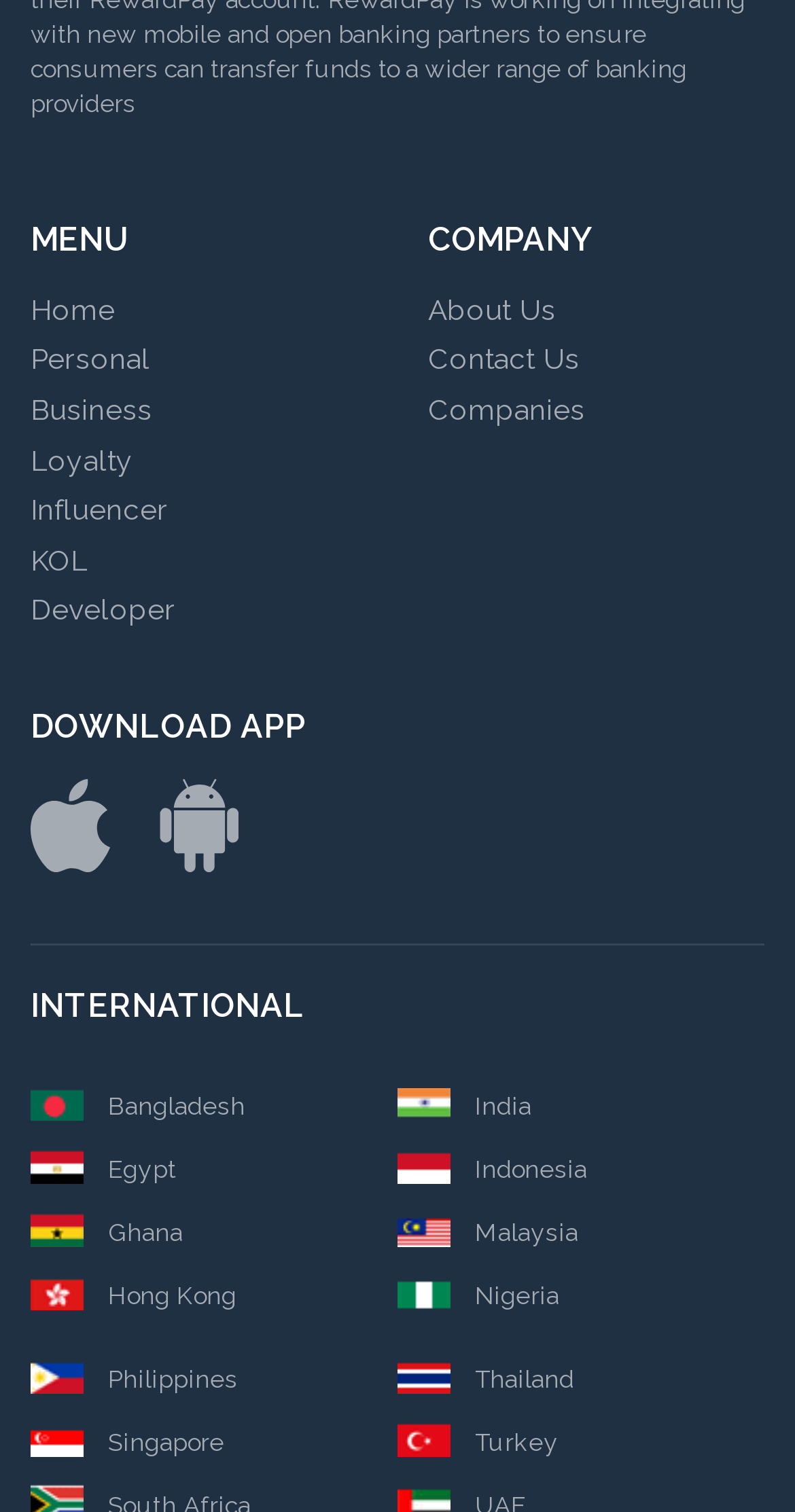Please give the bounding box coordinates of the area that should be clicked to fulfill the following instruction: "explore international options in Bangladesh". The coordinates should be in the format of four float numbers from 0 to 1, i.e., [left, top, right, bottom].

[0.038, 0.715, 0.308, 0.742]